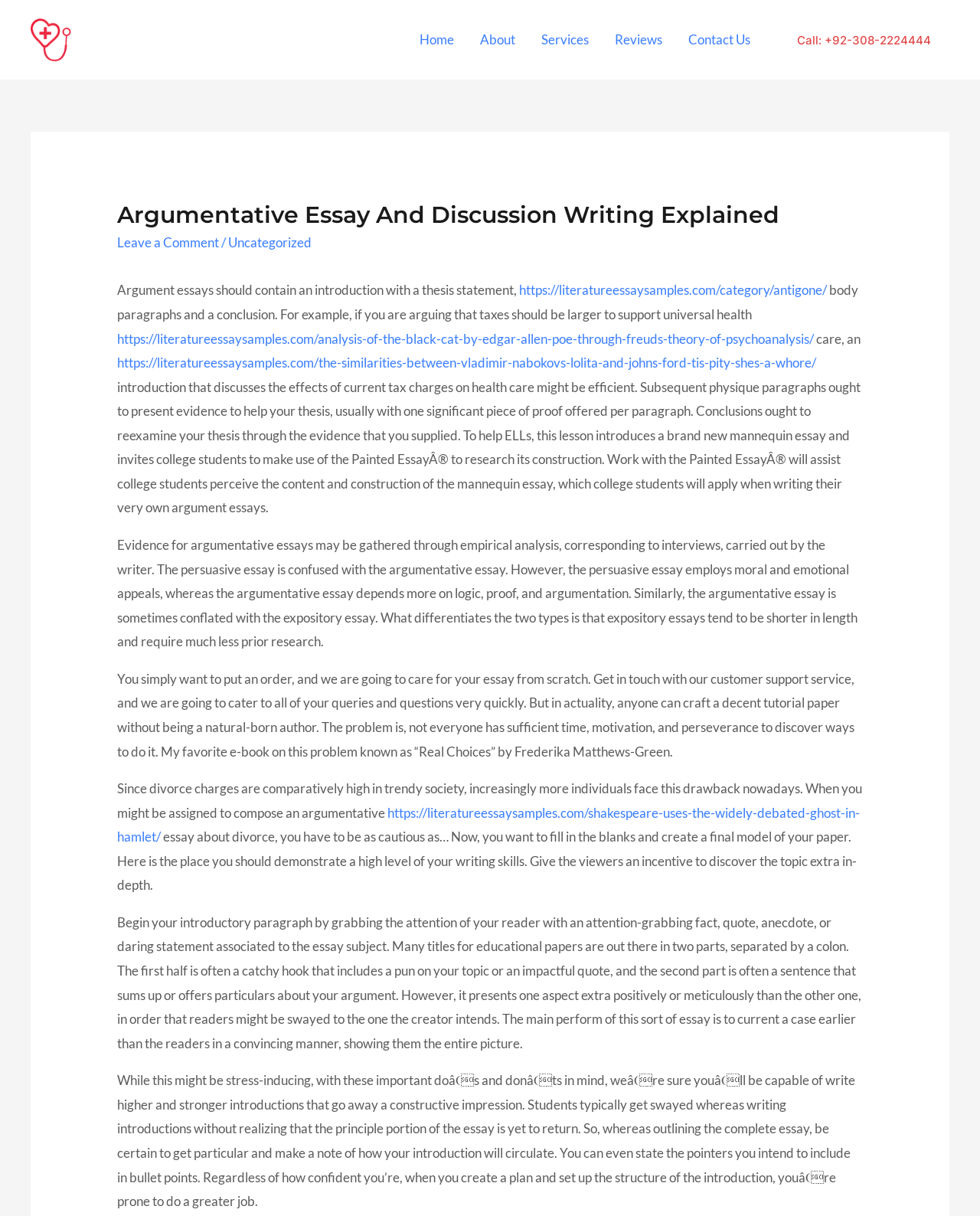Using the provided element description: "Leave a Comment", determine the bounding box coordinates of the corresponding UI element in the screenshot.

[0.12, 0.193, 0.224, 0.206]